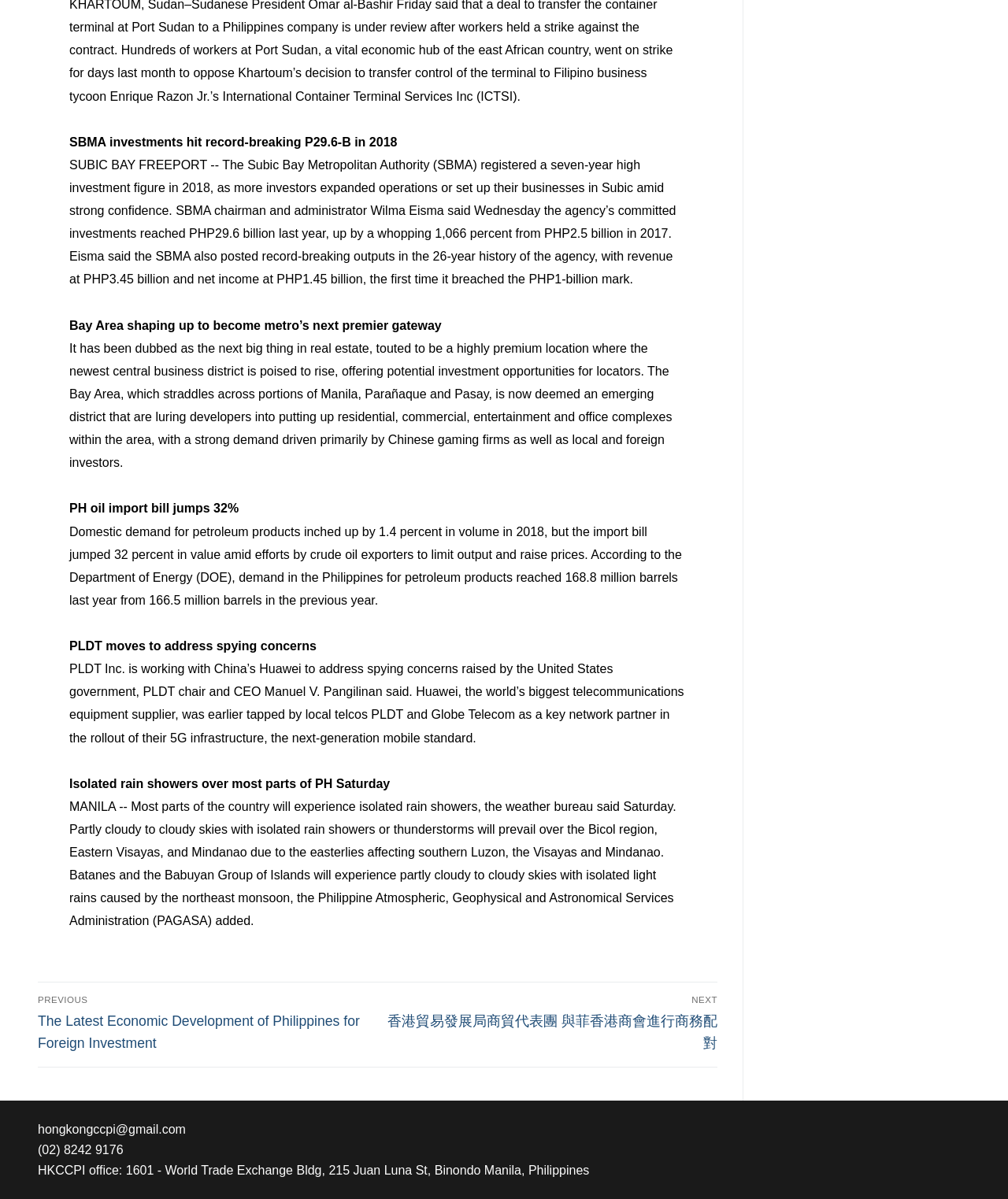Using floating point numbers between 0 and 1, provide the bounding box coordinates in the format (top-left x, top-left y, bottom-right x, bottom-right y). Locate the UI element described here: Next Next post: 香港貿易發展局商貿代表團 與菲香港商會進行商務配對

[0.381, 0.83, 0.712, 0.876]